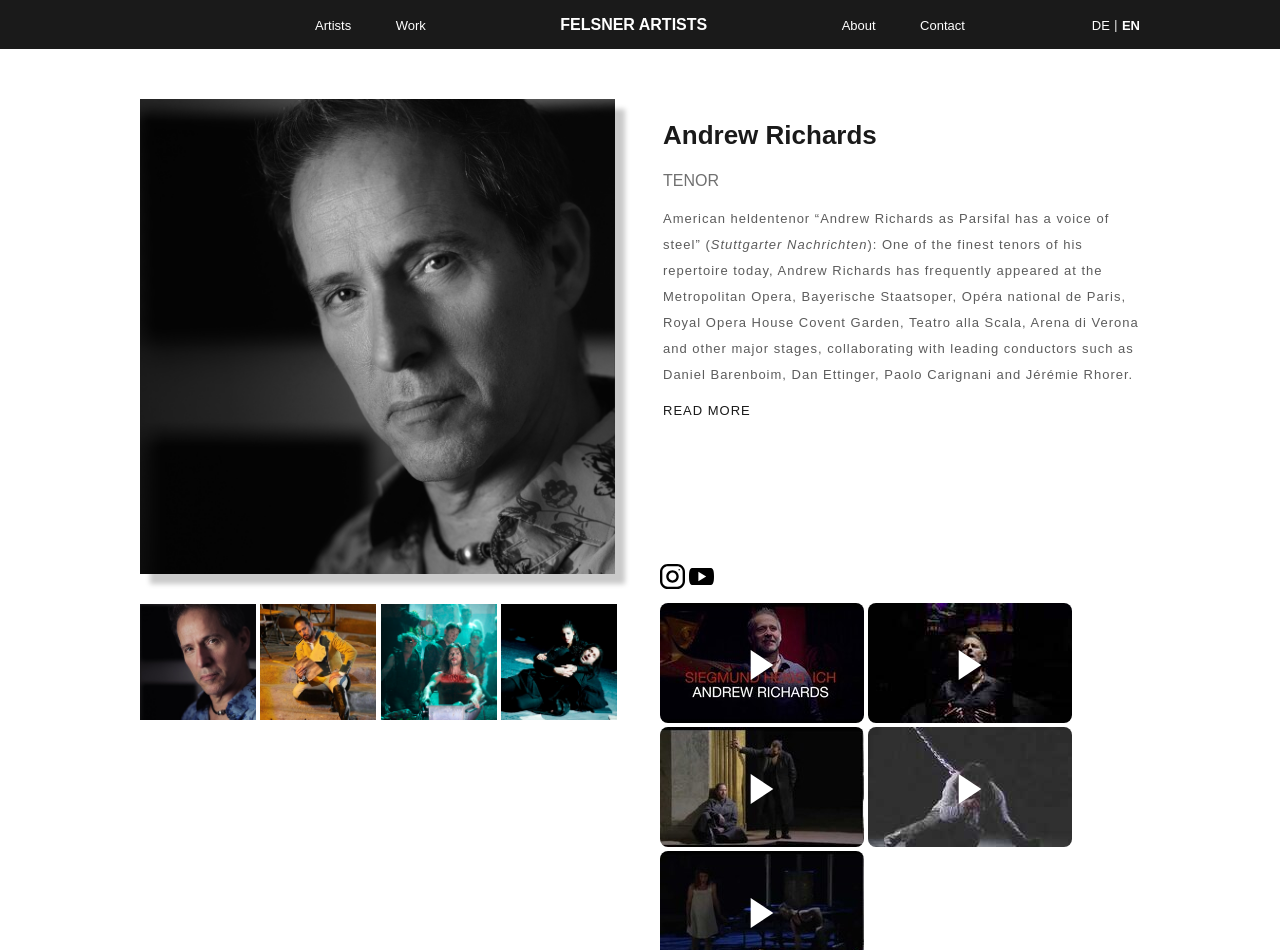Describe all significant elements and features of the webpage.

The webpage is about Andrew Richards, a heldentenor. At the top, there are six navigation links: "Artists", "Work", "FELSNER ARTISTS", "About", "Contact", and two language options "DE" and "EN". 

Below the navigation links, there is a large image of Andrew Richards, taking up about half of the screen width. To the right of the image, there are two headings: "Andrew Richards" and "TENOR". 

Below the headings, there is a paragraph of text describing Andrew Richards' career, mentioning his performances at various opera houses and his collaborations with notable conductors. The text also includes a quote from Stuttgarter Nachrichten, praising his voice. 

At the end of the paragraph, there is a "READ MORE" link. Below the text, there are five small images arranged horizontally, followed by six social media links, each with a small icon. The social media links are arranged in two rows of three.